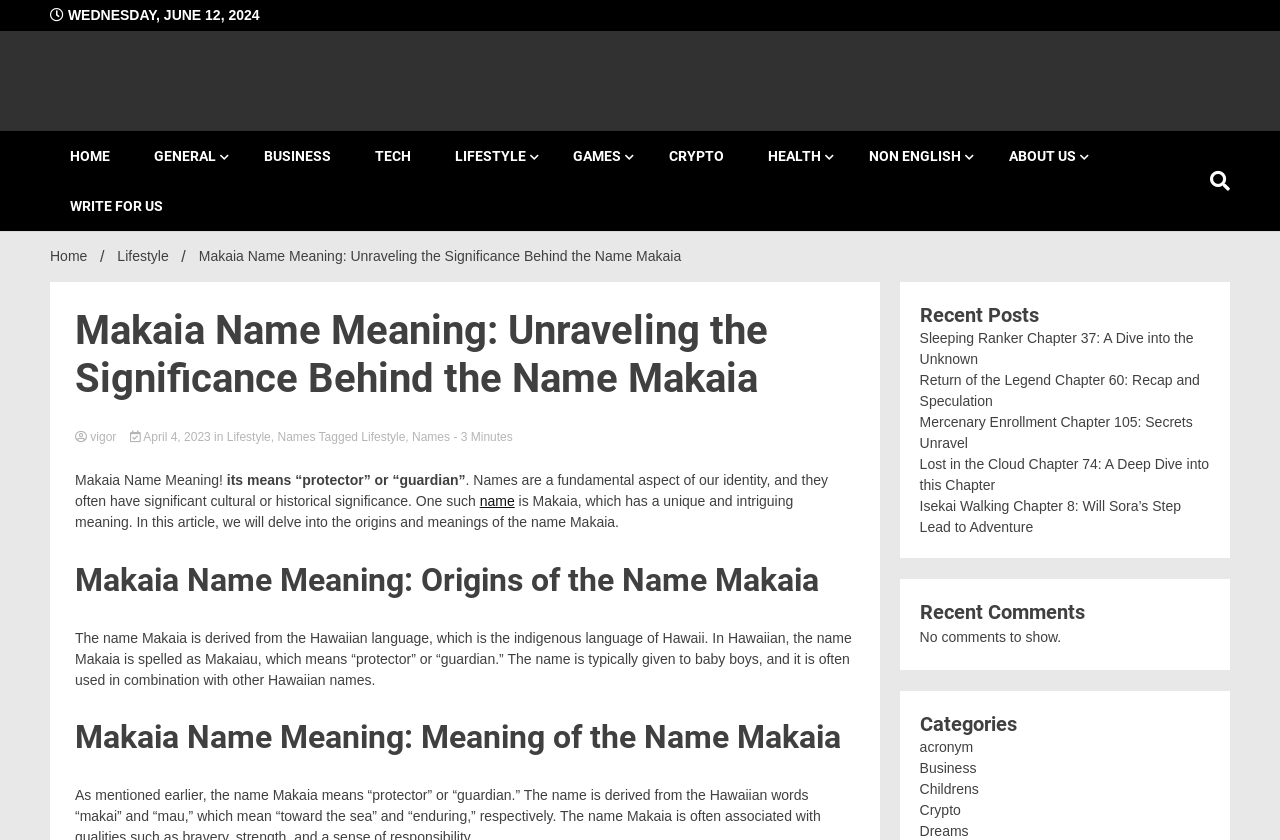Identify the bounding box for the UI element described as: "April 4, 2023". The coordinates should be four float numbers between 0 and 1, i.e., [left, top, right, bottom].

[0.101, 0.512, 0.167, 0.529]